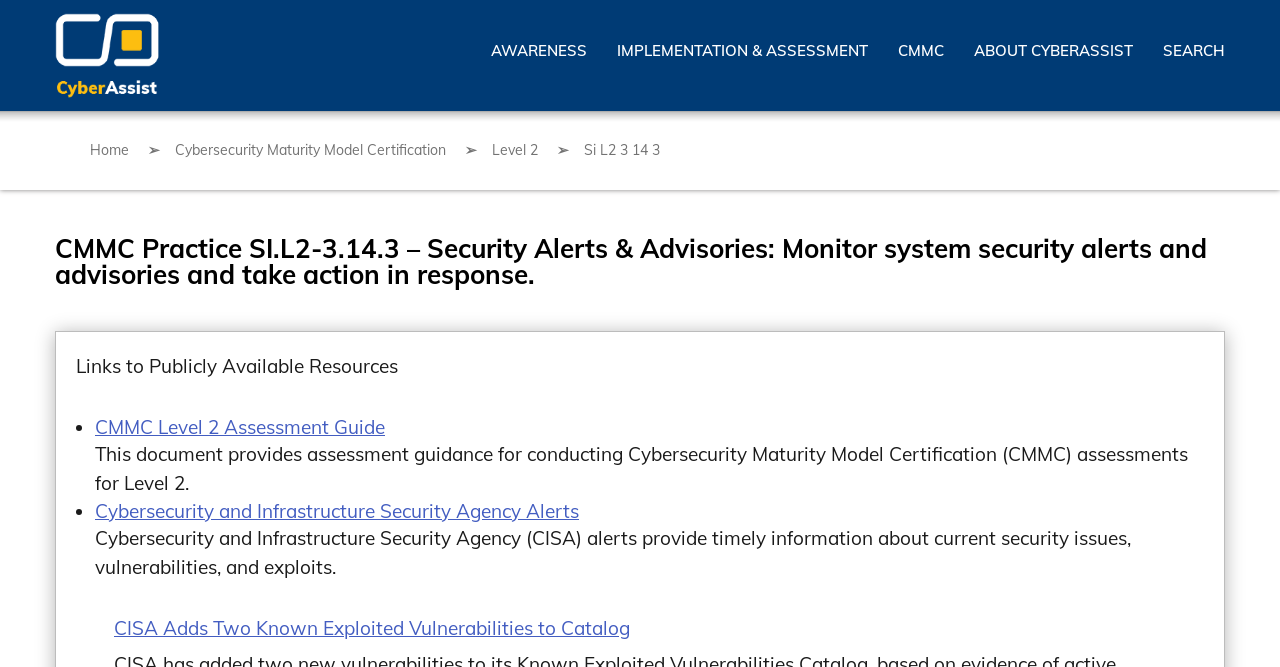What is the topic of the webpage?
Use the information from the screenshot to give a comprehensive response to the question.

The heading 'CMMC Practice SI.L2-3.14.3 – Security Alerts & Advisories: Monitor system security alerts and advisories and take action in response.' suggests that the topic of the webpage is Security Alerts & Advisories.